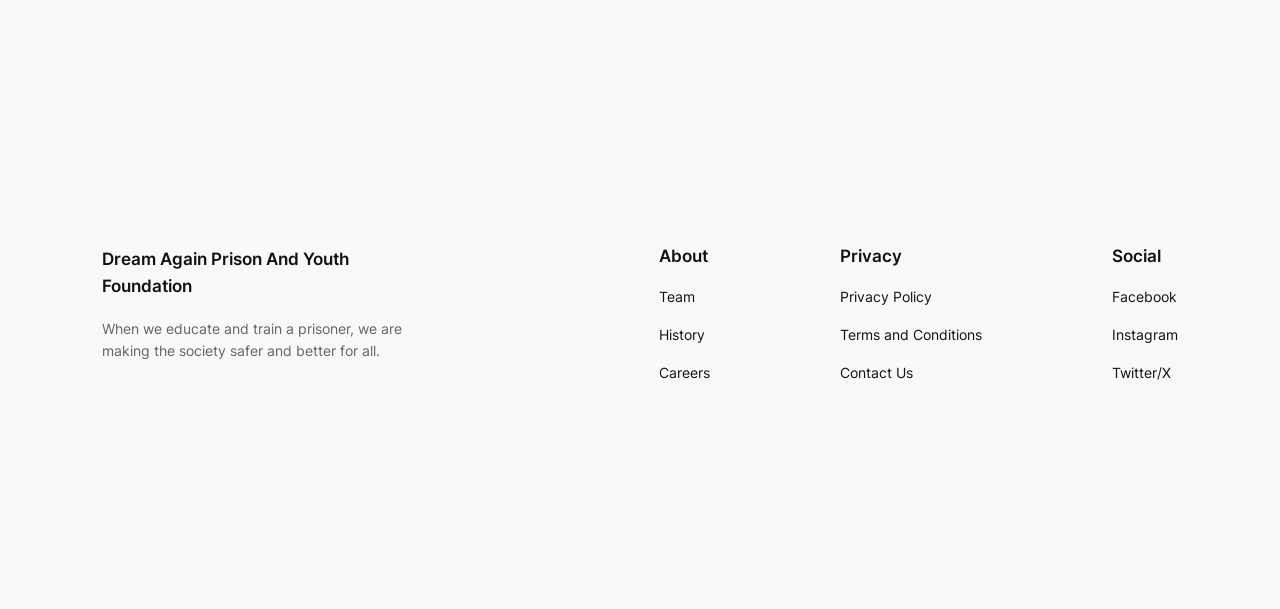Please find the bounding box coordinates (top-left x, top-left y, bottom-right x, bottom-right y) in the screenshot for the UI element described as follows: Instagram

[0.868, 0.532, 0.92, 0.569]